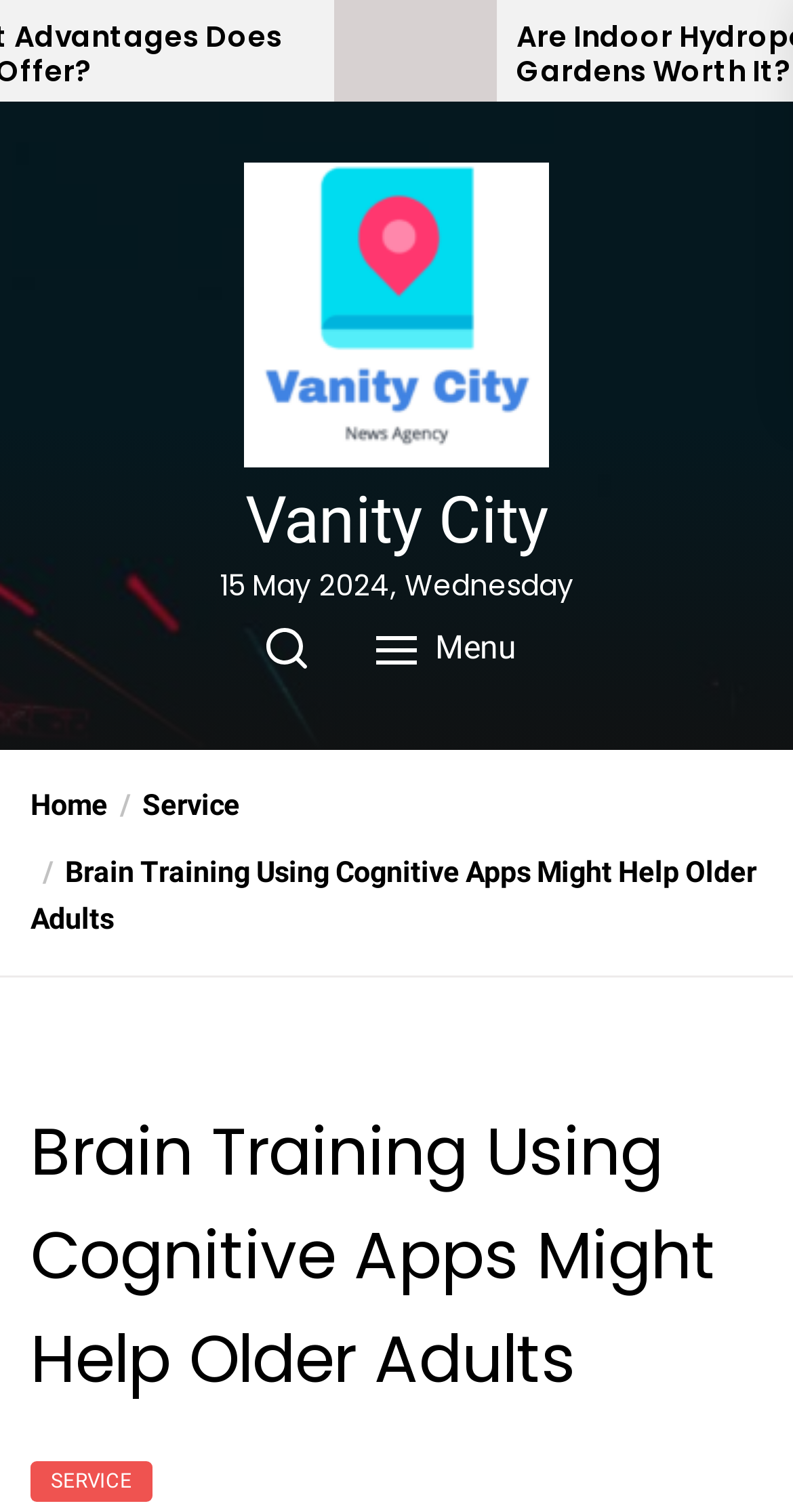Based on the image, please elaborate on the answer to the following question:
What is the purpose of the button with the text 'Search'?

I inferred the purpose of the button with the text 'Search' by its common usage on websites, which is to allow users to search for content within the website.